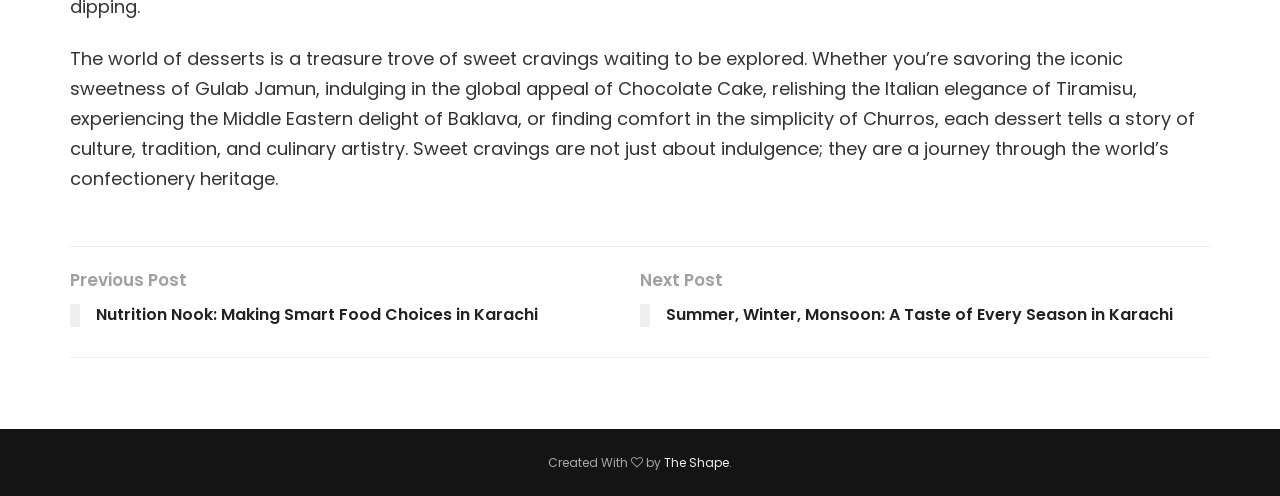What is the topic of the main text?
Please provide a single word or phrase as your answer based on the image.

Desserts